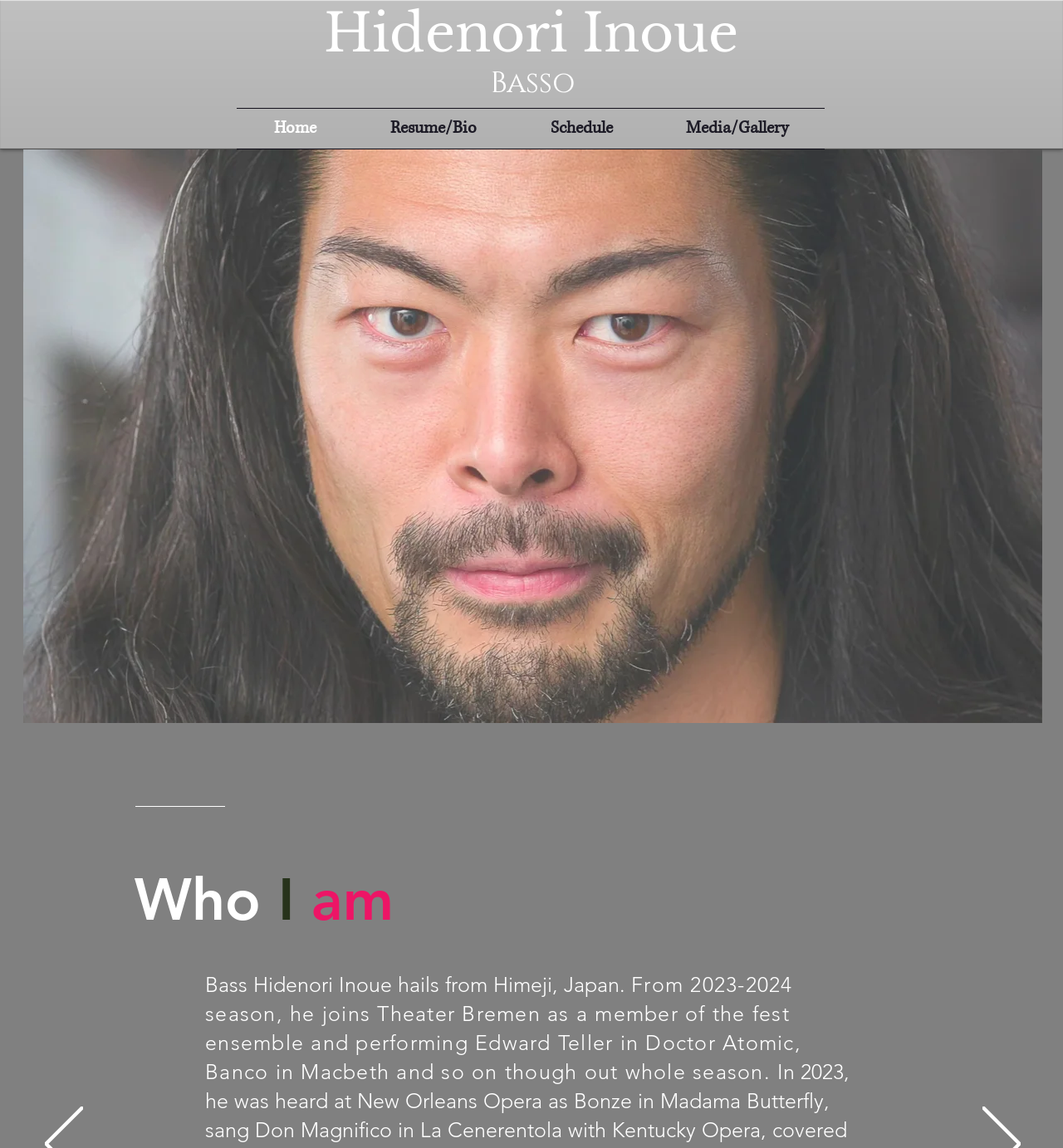Look at the image and give a detailed response to the following question: What is the name of the opera Hidenori Inoue sang in New Orleans Opera?

Based on the webpage, Hidenori Inoue sang in Madama Butterfly at New Orleans Opera, as mentioned in the text 'In 2023, he was heard at New Orleans Opera as Bonze in Madama Butterfly, sang Don Magnifico i'.